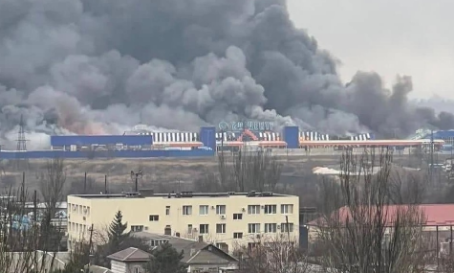What is the proximity of the fire to inhabited areas?
Analyze the screenshot and provide a detailed answer to the question.

The caption states that 'in the foreground, a residential building can be seen', implying that the fire or explosion is close to inhabited areas, which is a cause for concern.